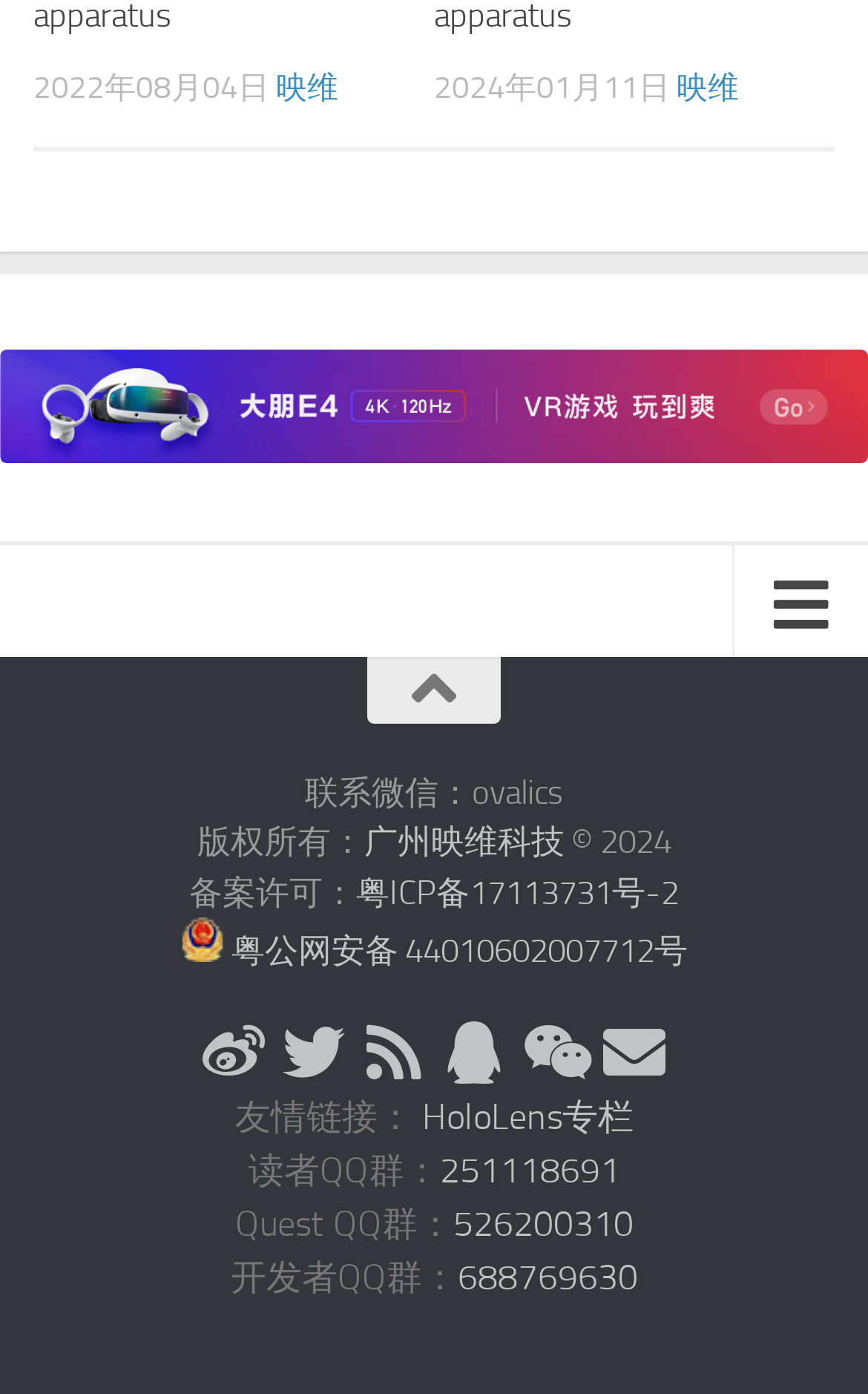How many social media links are there?
Answer briefly with a single word or phrase based on the image.

5